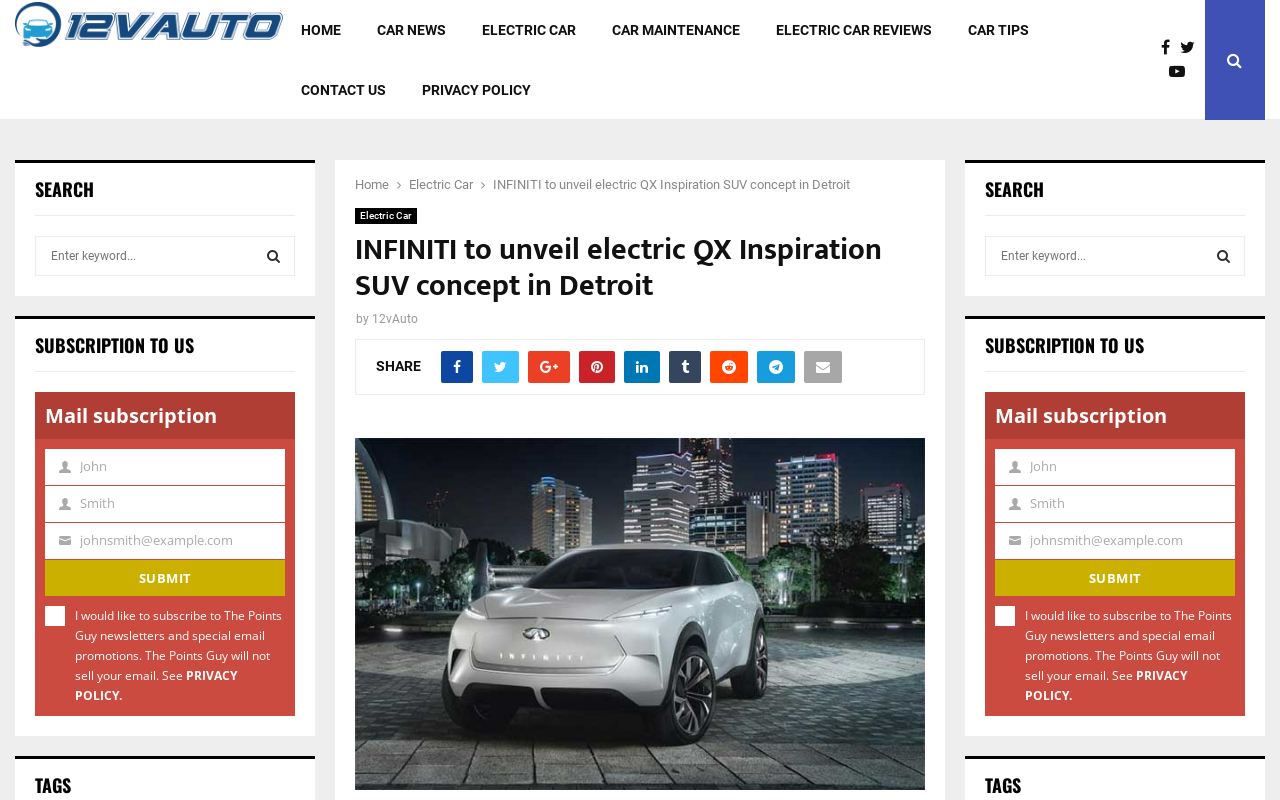Determine the bounding box coordinates of the area to click in order to meet this instruction: "Read PRIVACY POLICY".

[0.801, 0.834, 0.927, 0.88]